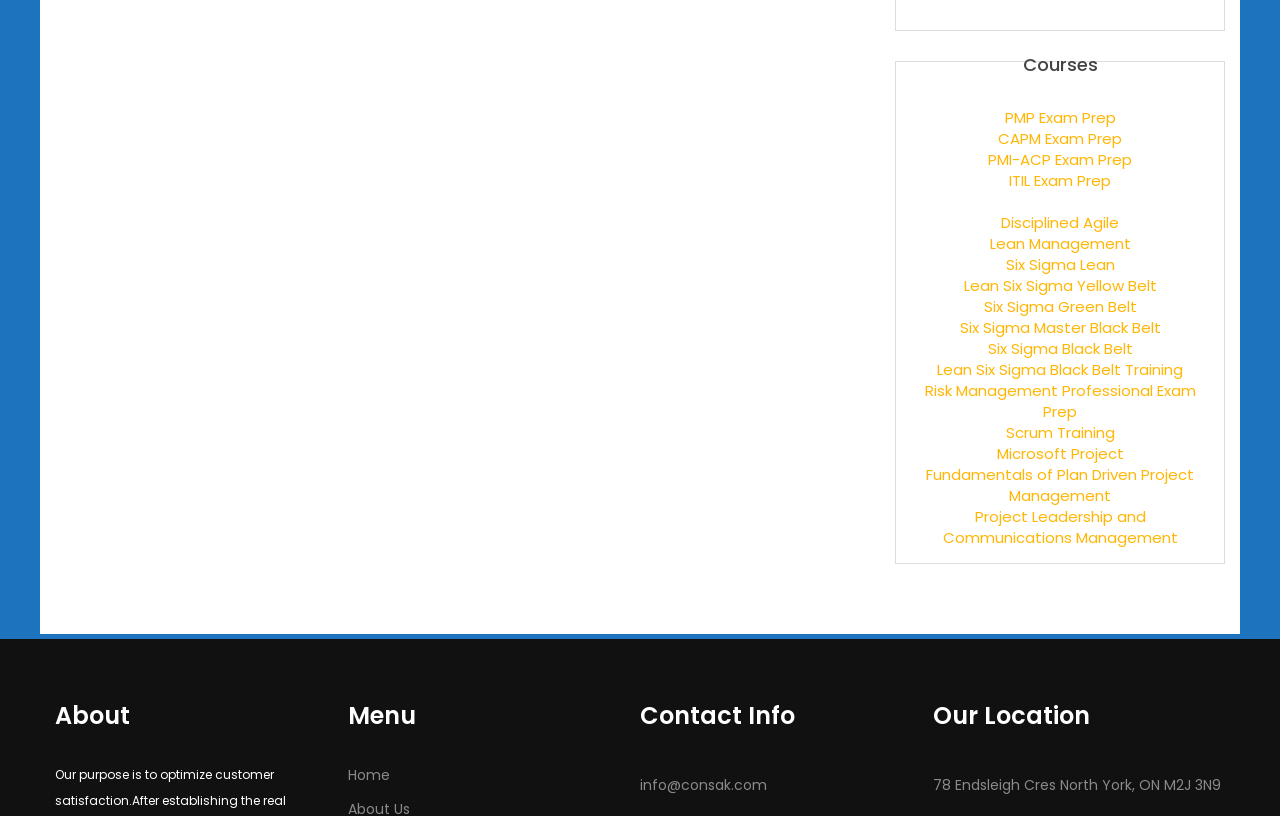Pinpoint the bounding box coordinates of the element you need to click to execute the following instruction: "Click on Scrum Training". The bounding box should be represented by four float numbers between 0 and 1, in the format [left, top, right, bottom].

[0.786, 0.517, 0.871, 0.543]